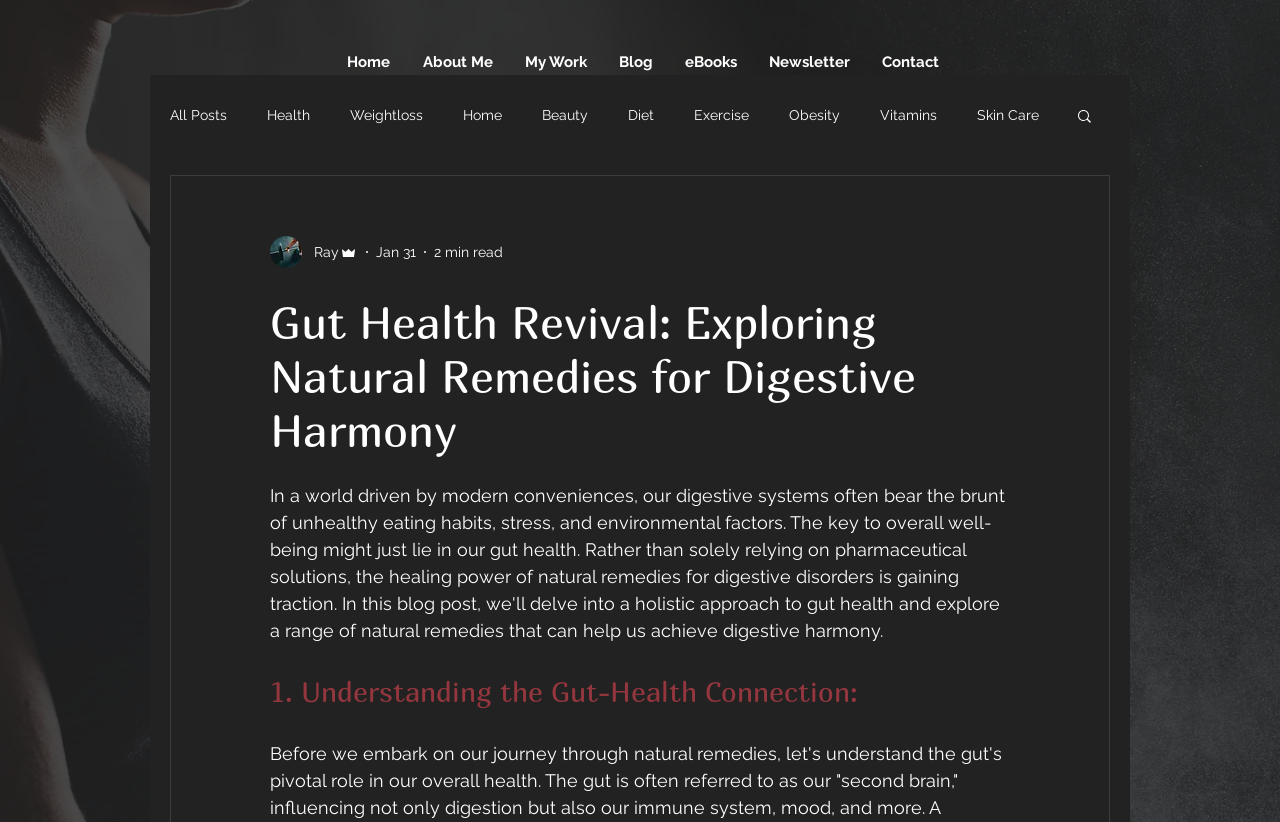Please find the bounding box coordinates of the clickable region needed to complete the following instruction: "Explore the 'Wellness' category". The bounding box coordinates must consist of four float numbers between 0 and 1, i.e., [left, top, right, bottom].

[0.268, 0.325, 0.315, 0.344]